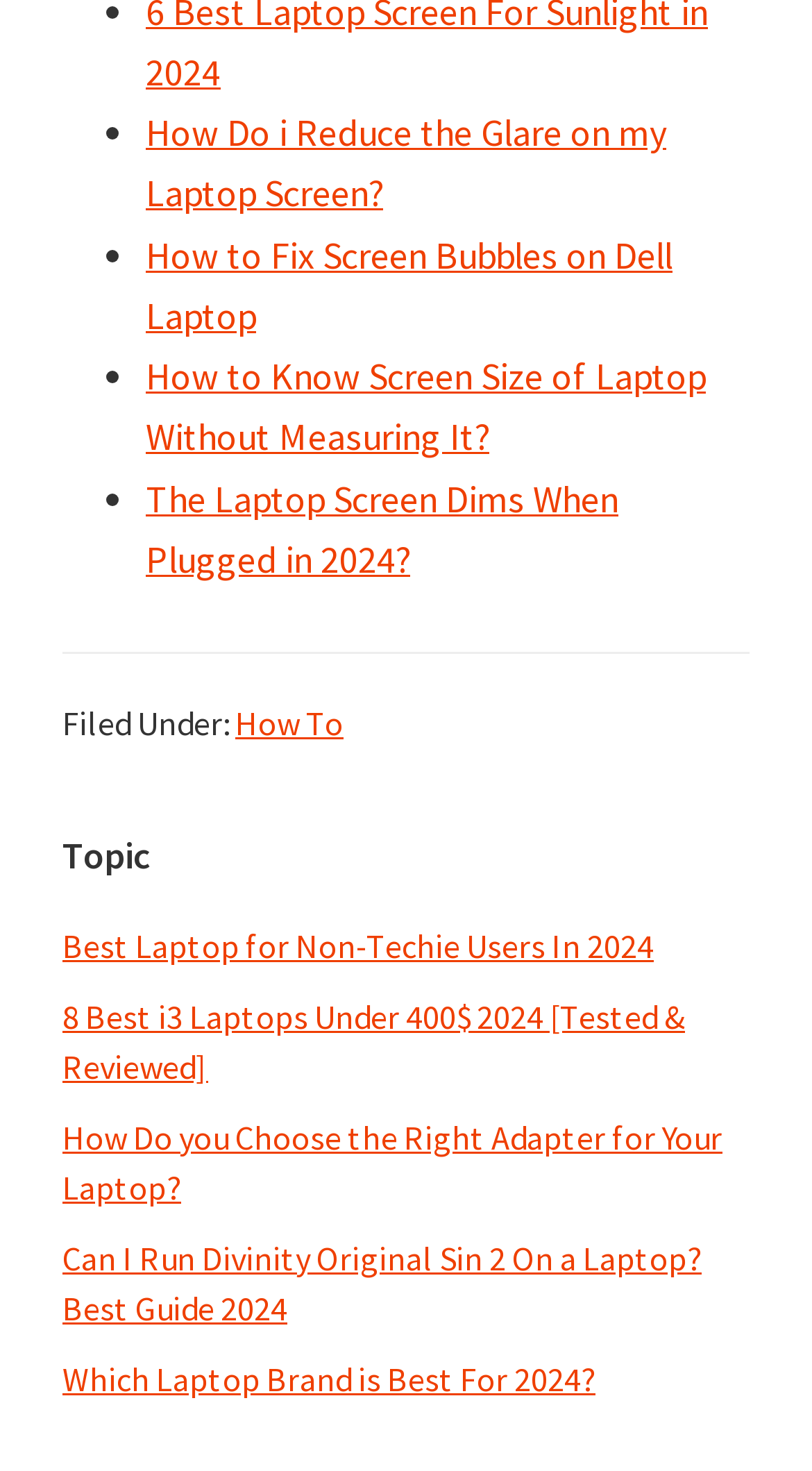How many links are in the primary sidebar?
Analyze the image and provide a thorough answer to the question.

The primary sidebar has a navigation element with 5 links, including 'Best Laptop for Non-Techie Users In 2024', '8 Best i3 Laptops Under 400$ 2024 [Tested & Reviewed]', and three more.